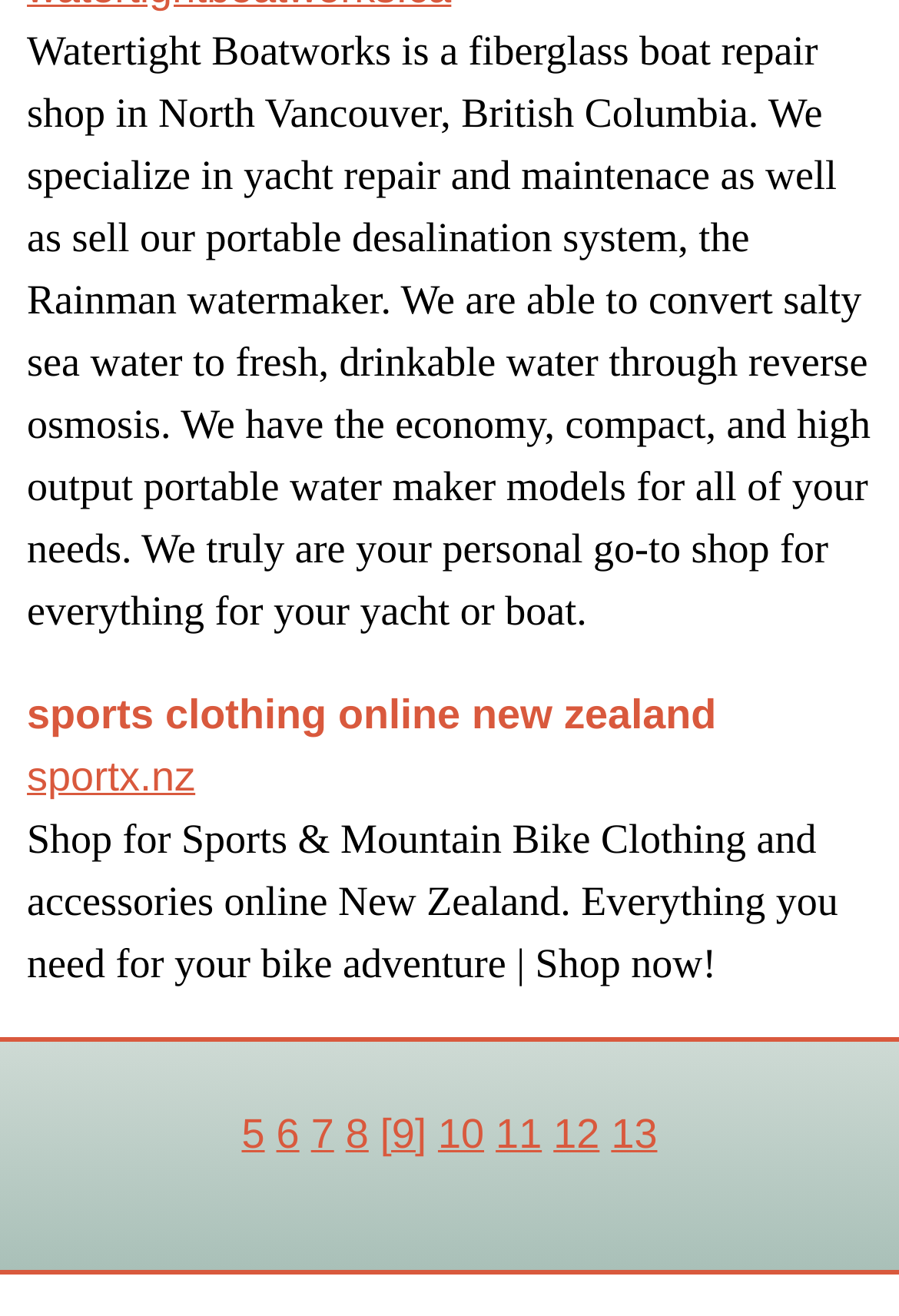Based on the image, provide a detailed and complete answer to the question: 
What is Watertight Boatworks?

Based on the StaticText element with the OCR text 'Watertight Boatworks is a fiberglass boat repair shop in North Vancouver, British Columbia...', we can infer that Watertight Boatworks is a fiberglass boat repair shop.